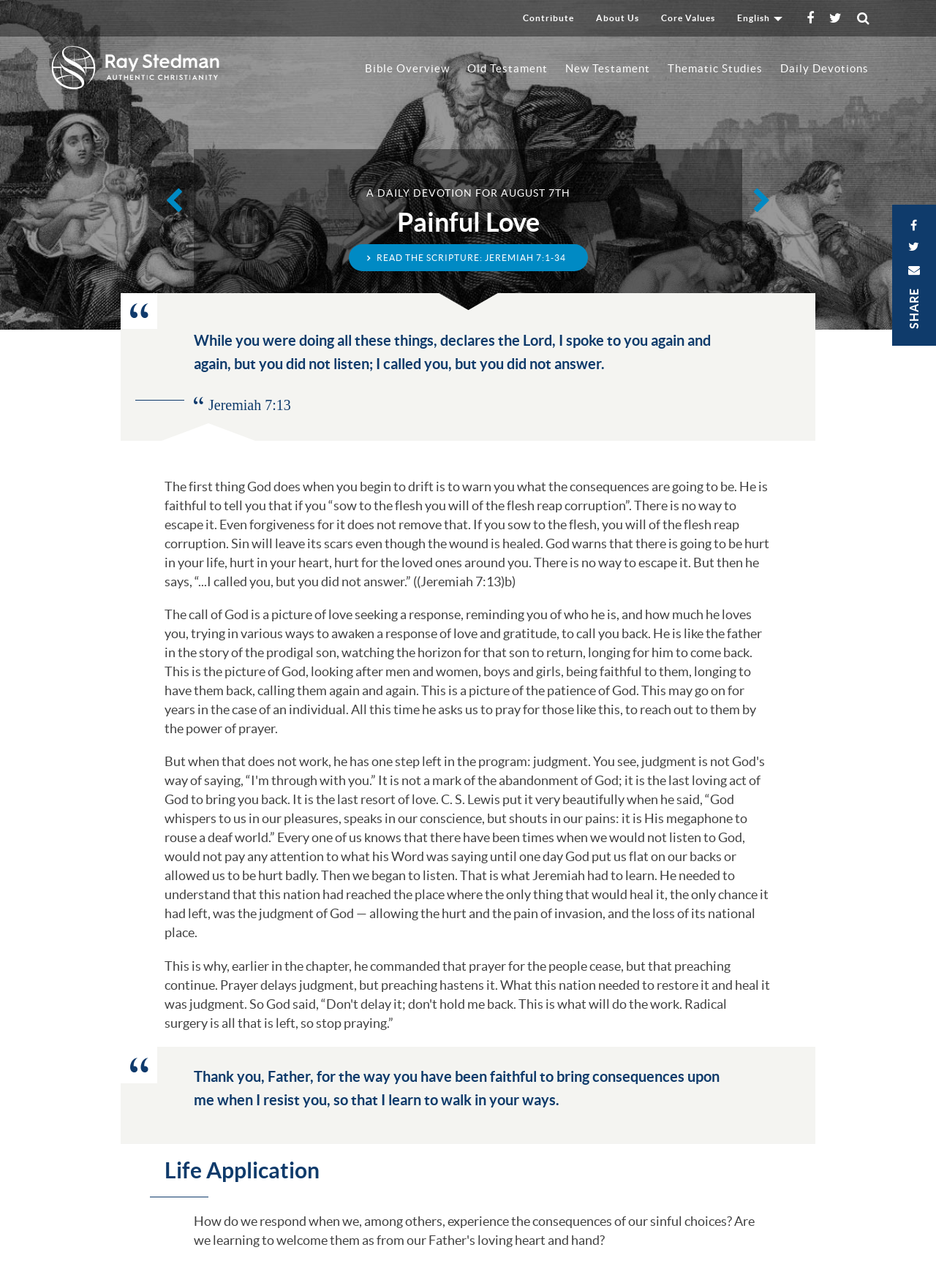Refer to the screenshot and answer the following question in detail:
What is the image at the top of the webpage?

The image at the top of the webpage is described as 'Man Burdened by the Fate of God’s Rebellious People', which is likely a illustration related to the daily devotion's theme of God's painful love.